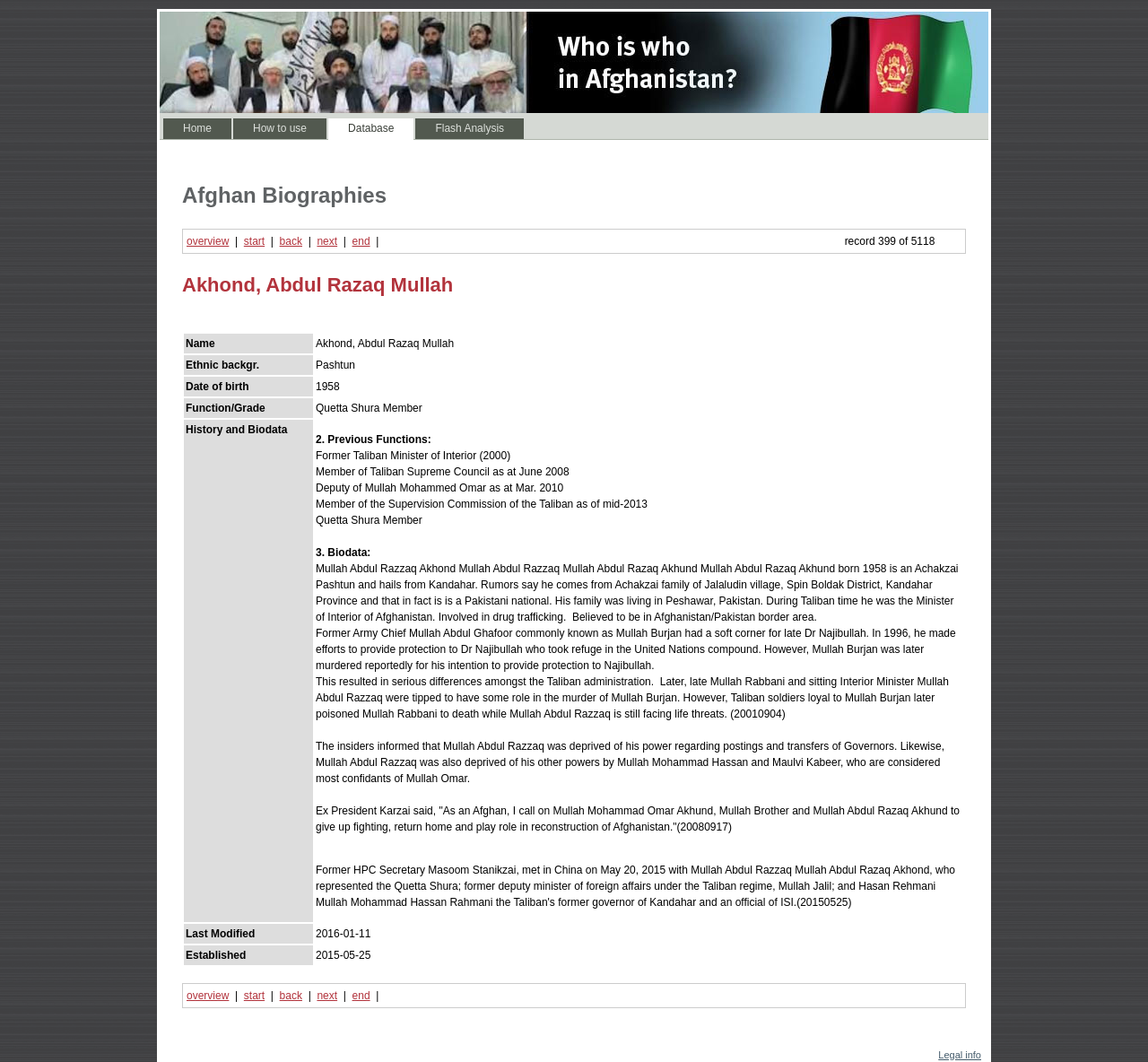Kindly determine the bounding box coordinates of the area that needs to be clicked to fulfill this instruction: "Check the legal information".

[0.817, 0.988, 0.855, 0.998]